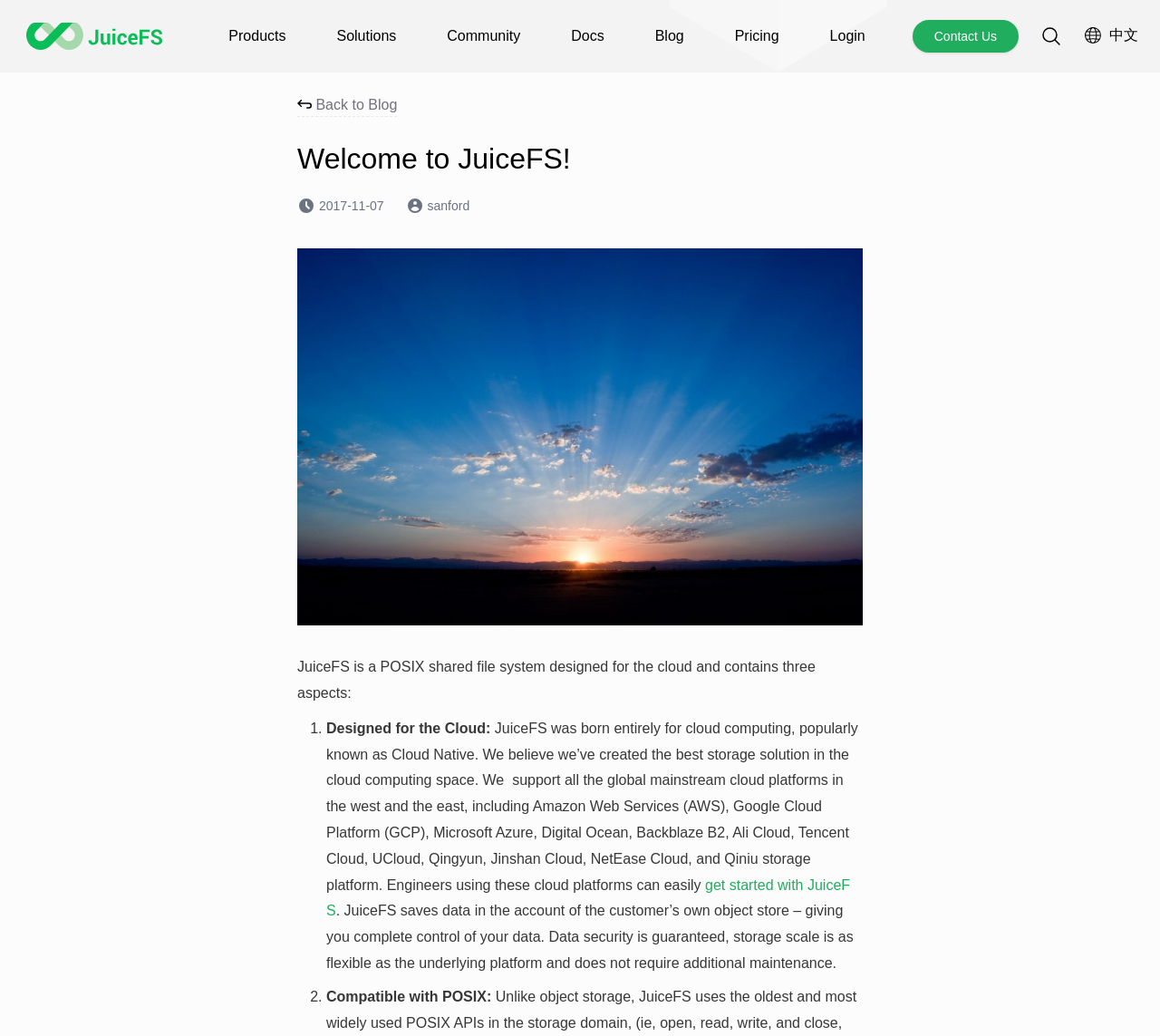What are the three aspects of JuiceFS?
Give a single word or phrase as your answer by examining the image.

Designed for the Cloud, Compatible with POSIX, Consistent Multi-Client Sharing